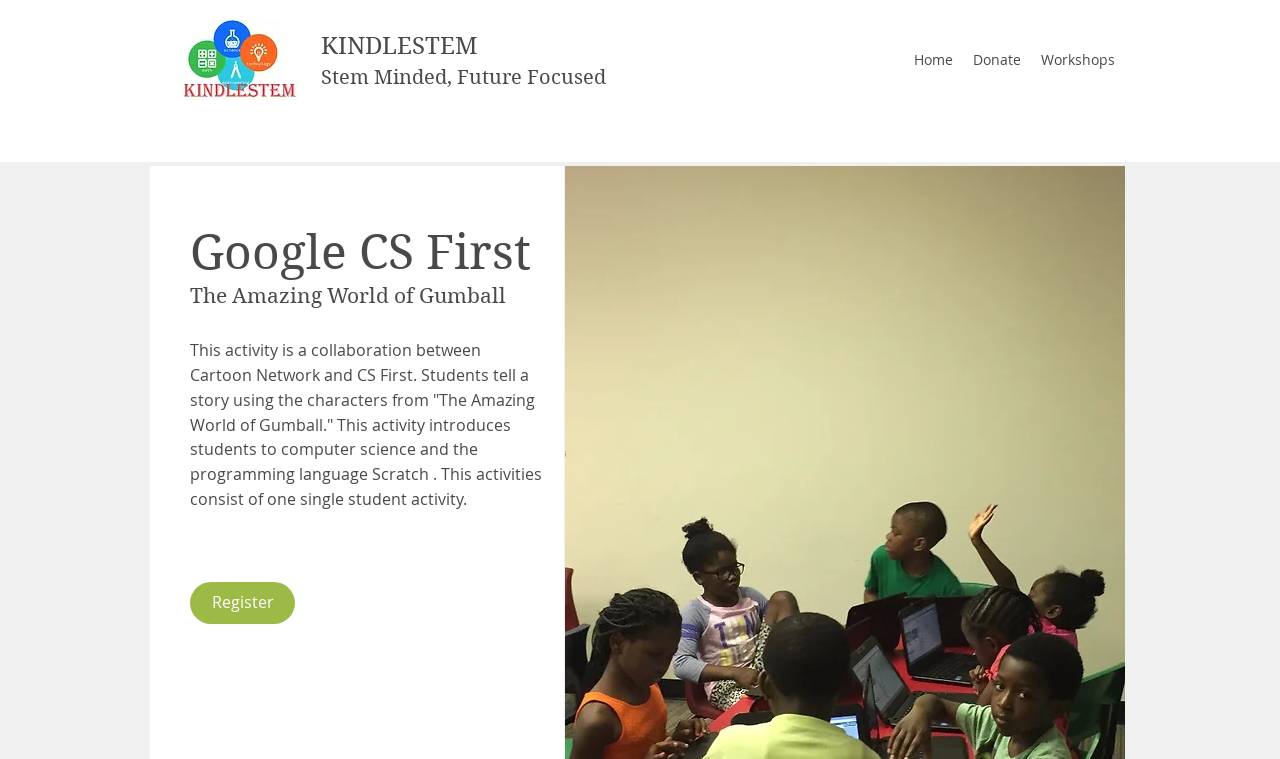Summarize the contents and layout of the webpage in detail.

The webpage is about Milo the Science Rover and KindleSTEM. At the top left corner, there is a KindleSTEM logo, which is an image. Next to the logo, there are two headings, "KINDLESTEM" and "Stem Minded, Future Focused", positioned side by side. 

Below the headings, there is a navigation menu labeled "Site" that spans across the top of the page. The menu consists of three links: "Home", "Donate", and "Workshops", arranged from left to right.

On the left side of the page, there are two headings, "Google CS First" and "The Amazing World of Gumball", stacked on top of each other. Below these headings, there is a paragraph of text that describes an activity, which is a collaboration between Cartoon Network and CS First. This activity introduces students to computer science and the programming language Scratch. 

To the right of the paragraph, there is a "Register" link.